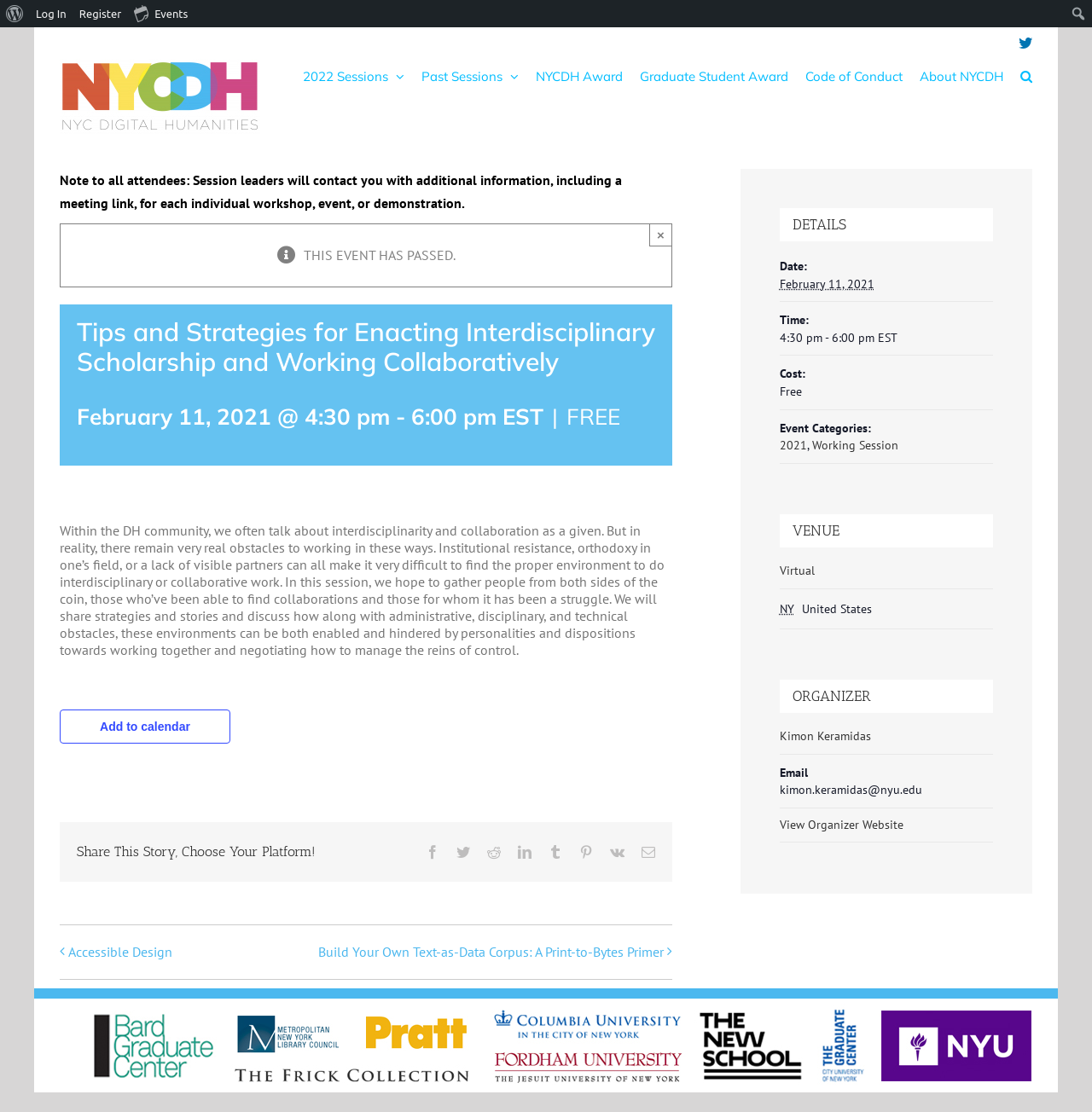Is the event held virtually?
Based on the image, please offer an in-depth response to the question.

I found that the event is held virtually by looking at the description list detail element with the text 'Virtual' which is located in the venue section of the event.